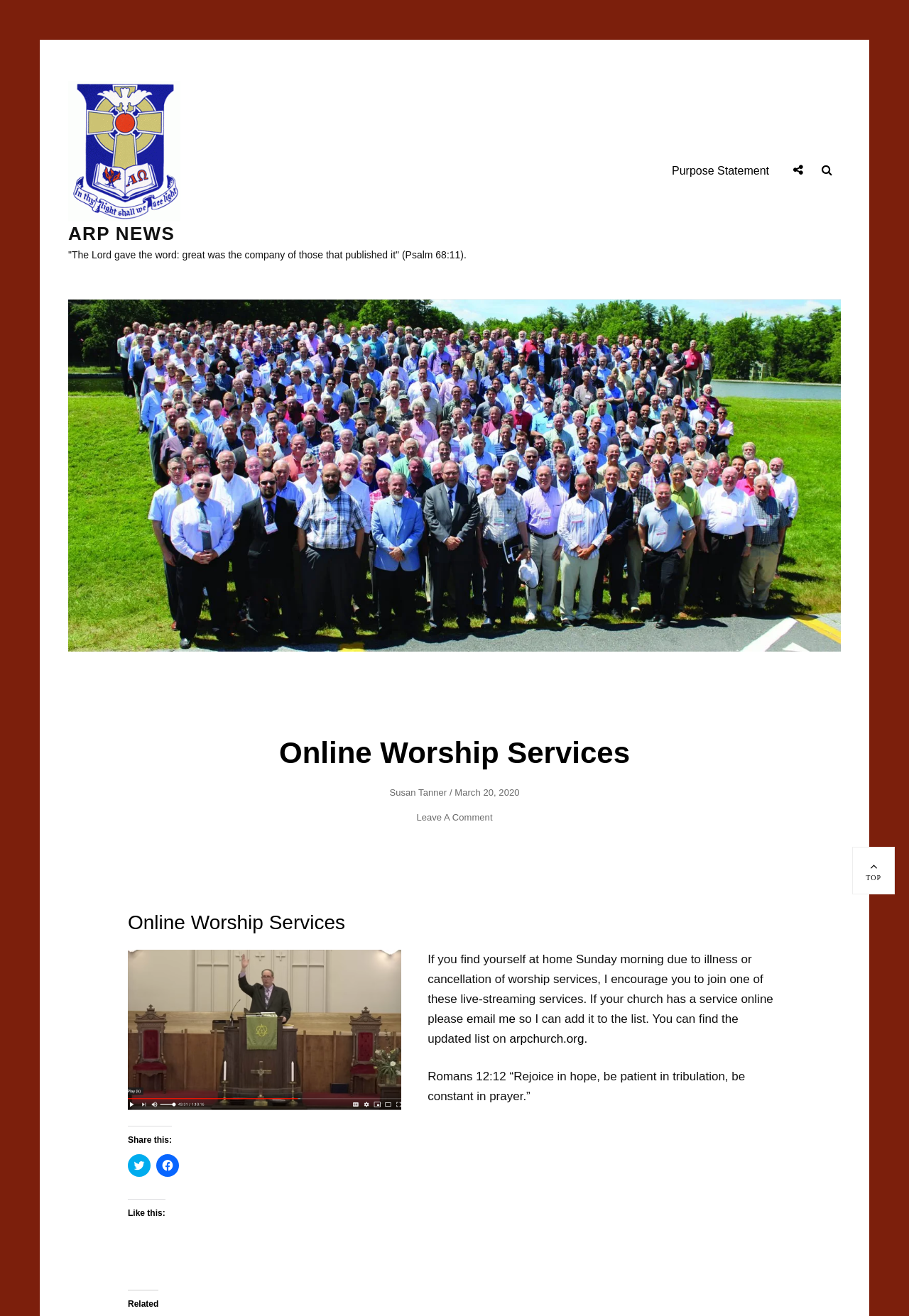Please analyze the image and give a detailed answer to the question:
What is the quote mentioned on the webpage?

The quote mentioned on the webpage is 'Romans 12:12 “Rejoice in hope, be patient in tribulation, be constant in prayer.”' which is a biblical verse.